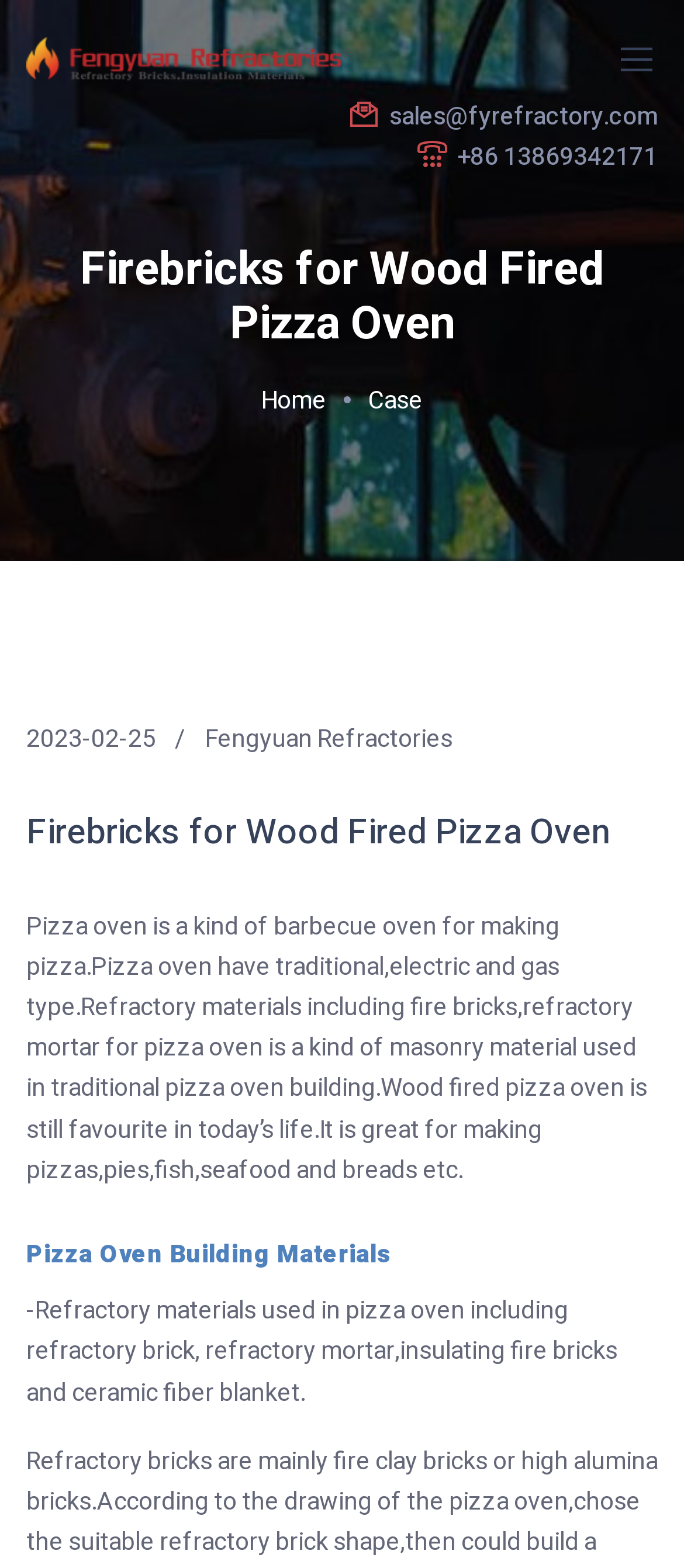What types of pizza ovens are mentioned?
Use the information from the screenshot to give a comprehensive response to the question.

I found the types of pizza ovens mentioned by reading the static text element that describes pizza ovens, which mentions traditional, electric, and gas types.